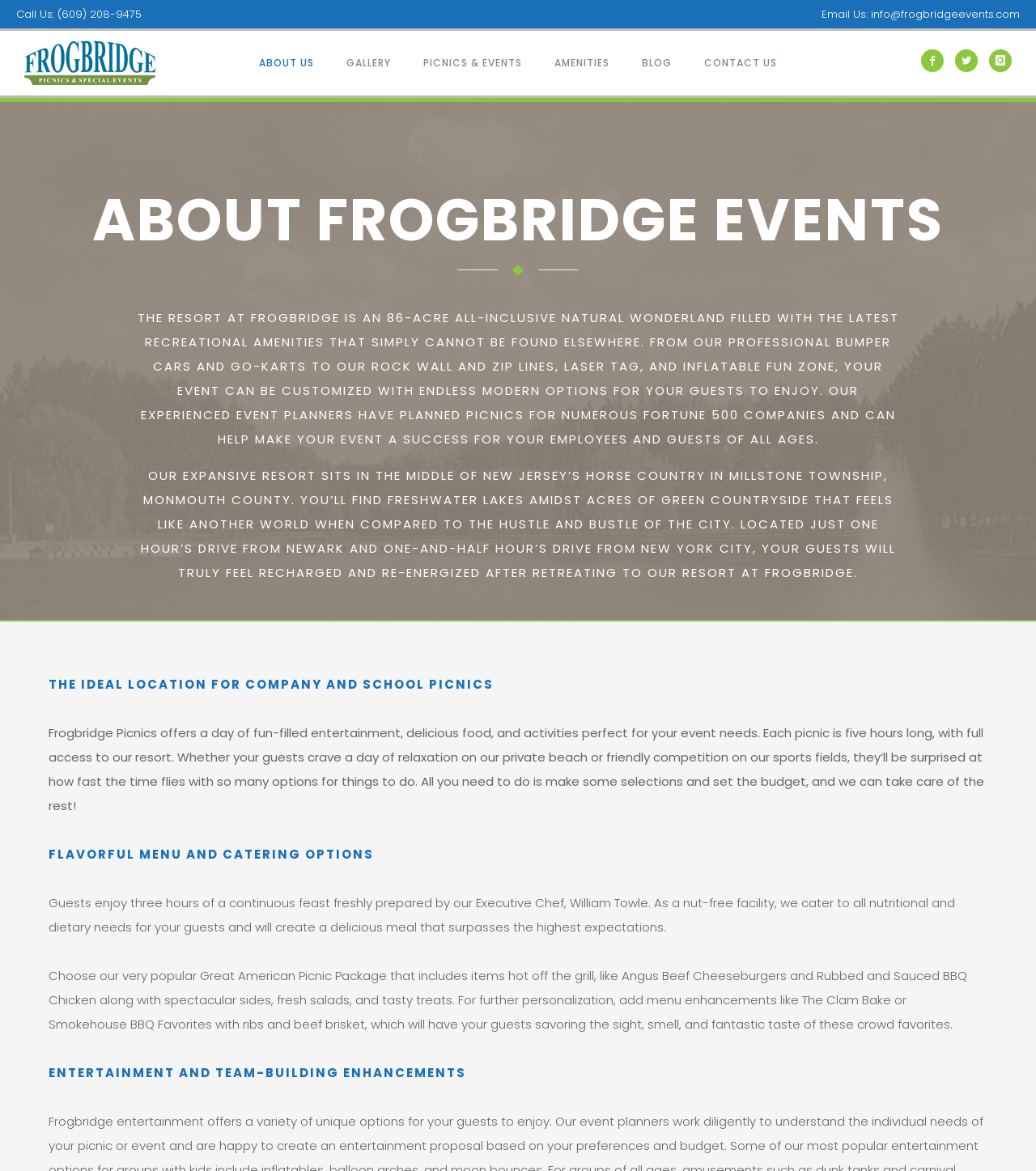Can you find the bounding box coordinates for the element to click on to achieve the instruction: "Visit the Frogbridge Picnics & Special Events page"?

[0.023, 0.035, 0.15, 0.073]